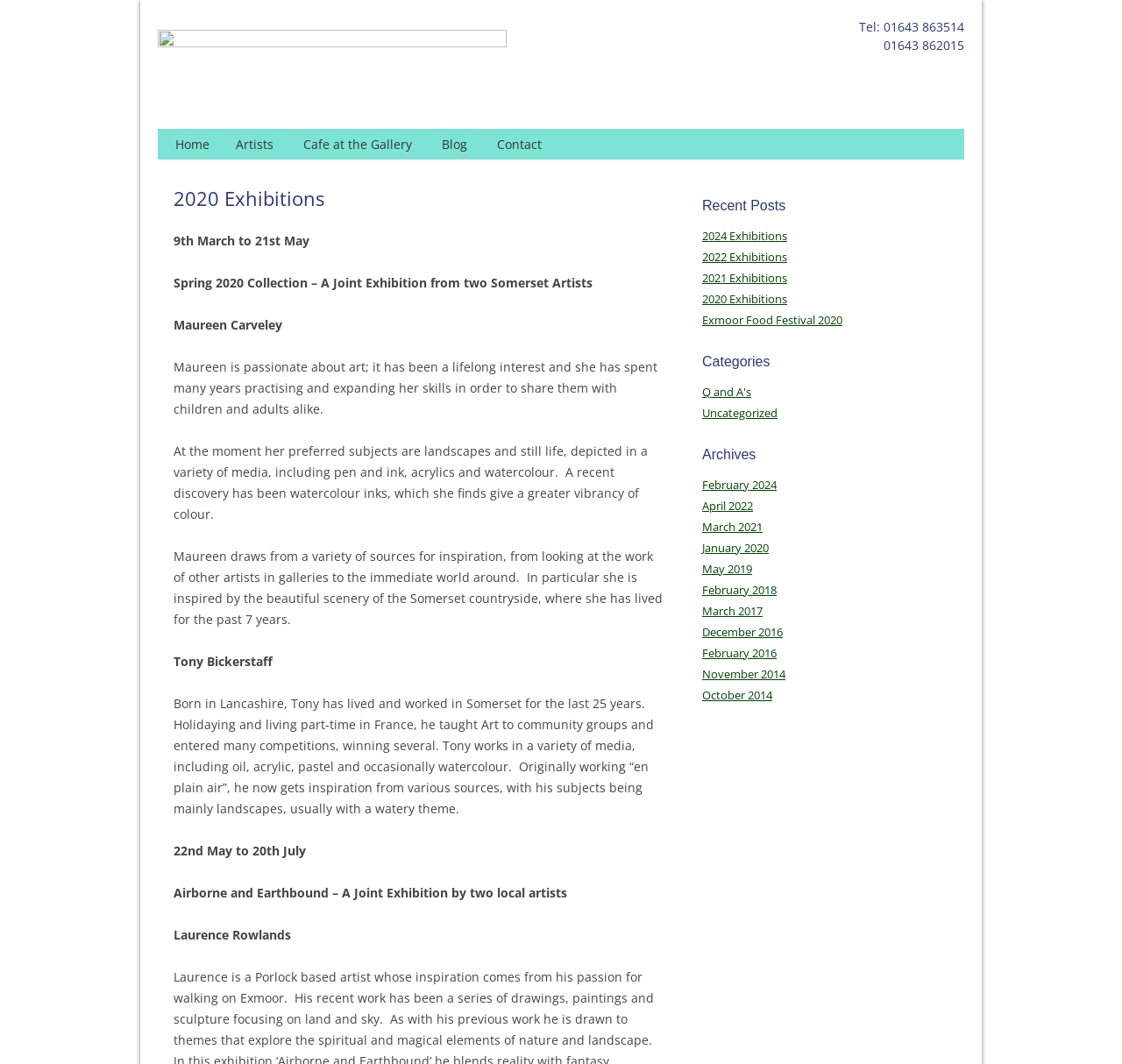Locate the bounding box coordinates of the element you need to click to accomplish the task described by this instruction: "Click Home".

[0.148, 0.121, 0.195, 0.15]